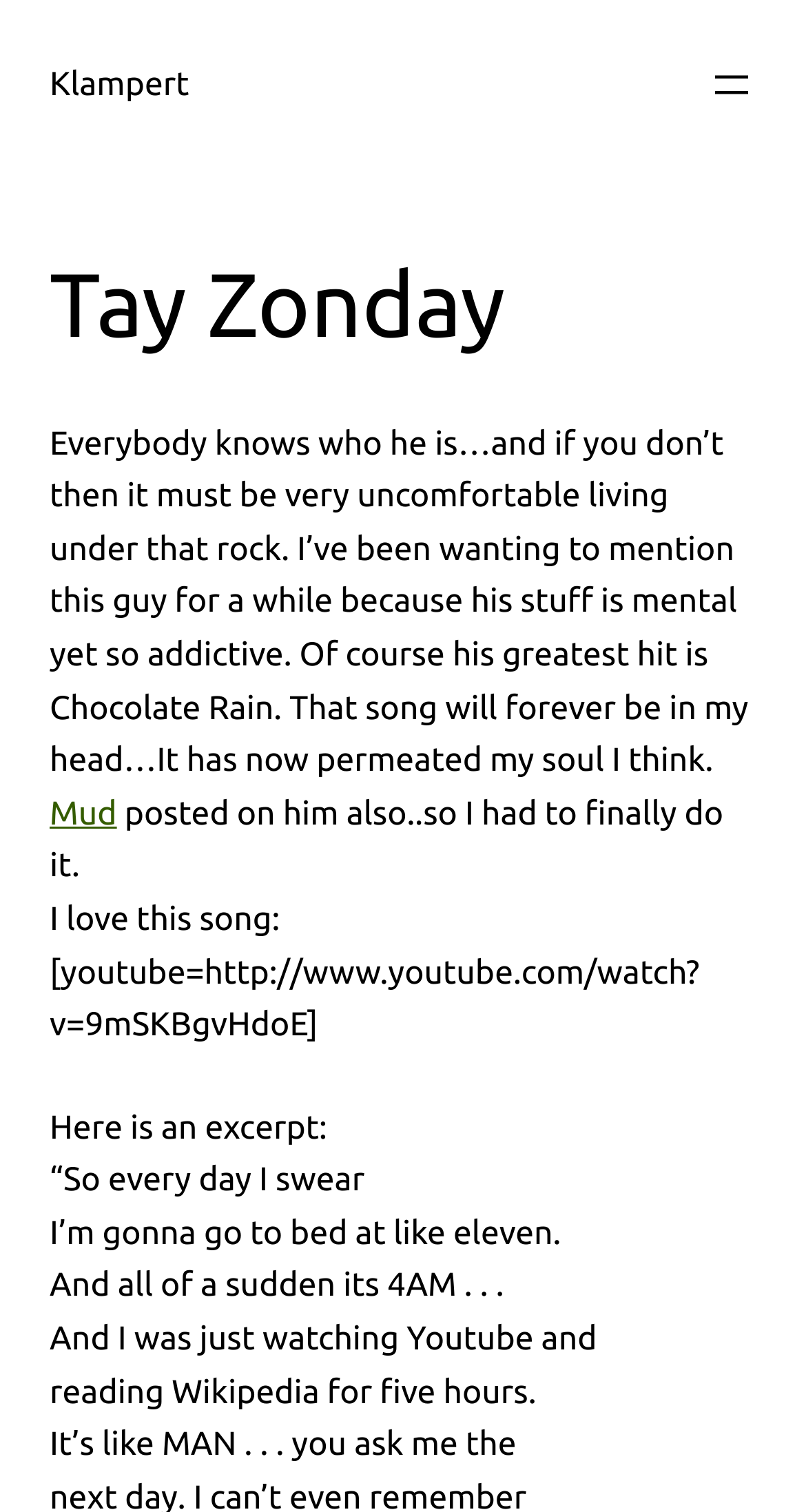Based on the visual content of the image, answer the question thoroughly: What is the title of the song mentioned?

The text mentions 'his greatest hit is Chocolate Rain', implying that Chocolate Rain is a song by Tay Zonday.